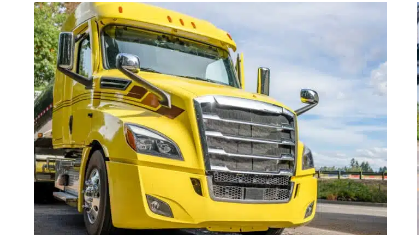Describe the scene in the image with detailed observations.

This image features the front view of a vibrant yellow semi-truck, showcasing its sleek design and distinctive hardware. The truck's prominent chrome grille gleams under natural lighting, emphasizing its robust build suitable for heavy-duty transportation. It is parked on a roadway, with lush greenery in the background, suggesting a setting that highlights its purpose within the trucking industry. This vehicle likely serves as a reliable tool for owner-operators looking to navigate logistics efficiently, in line with modern compliance requirements.